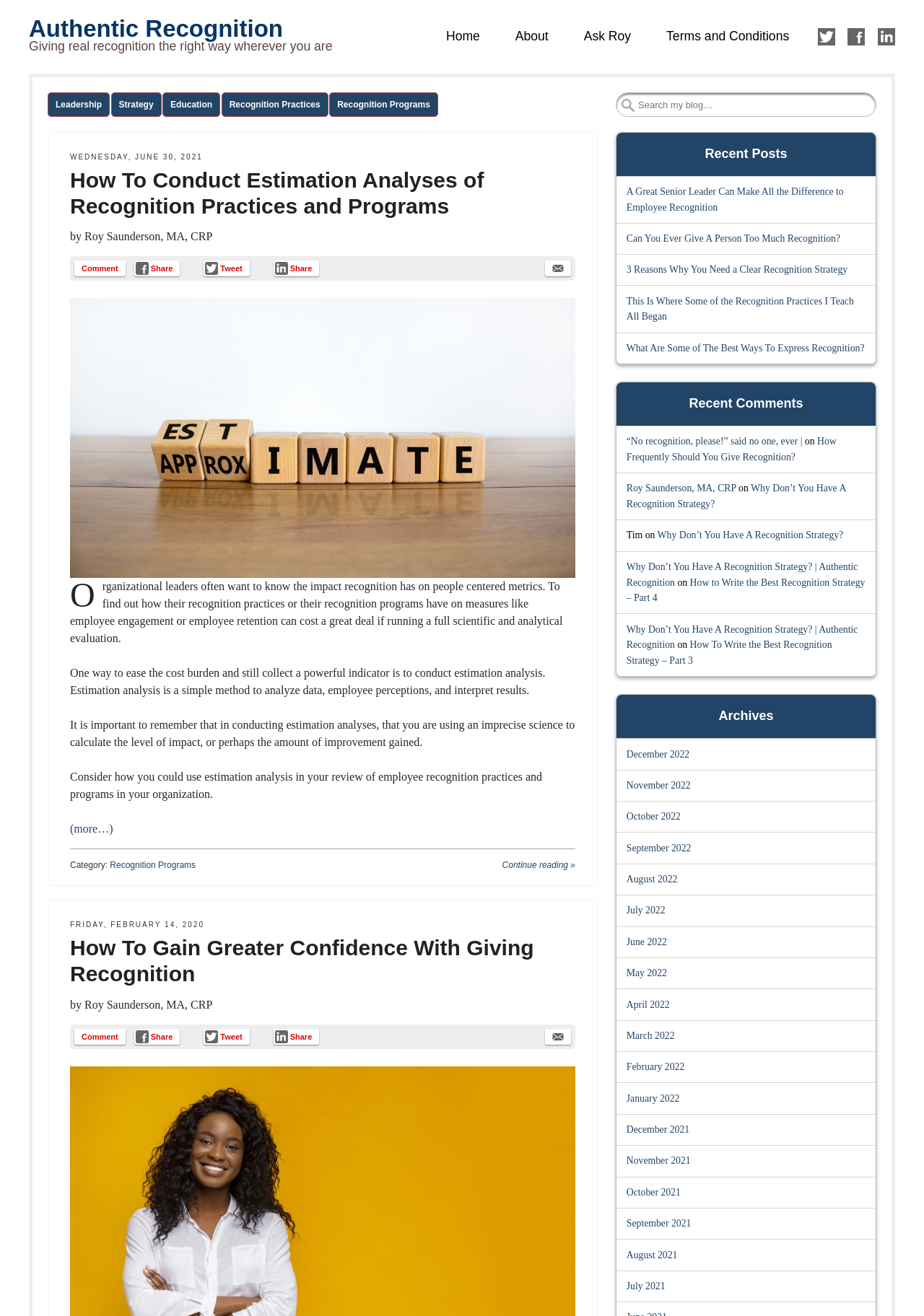Reply to the question with a single word or phrase:
How many articles are on this webpage?

2